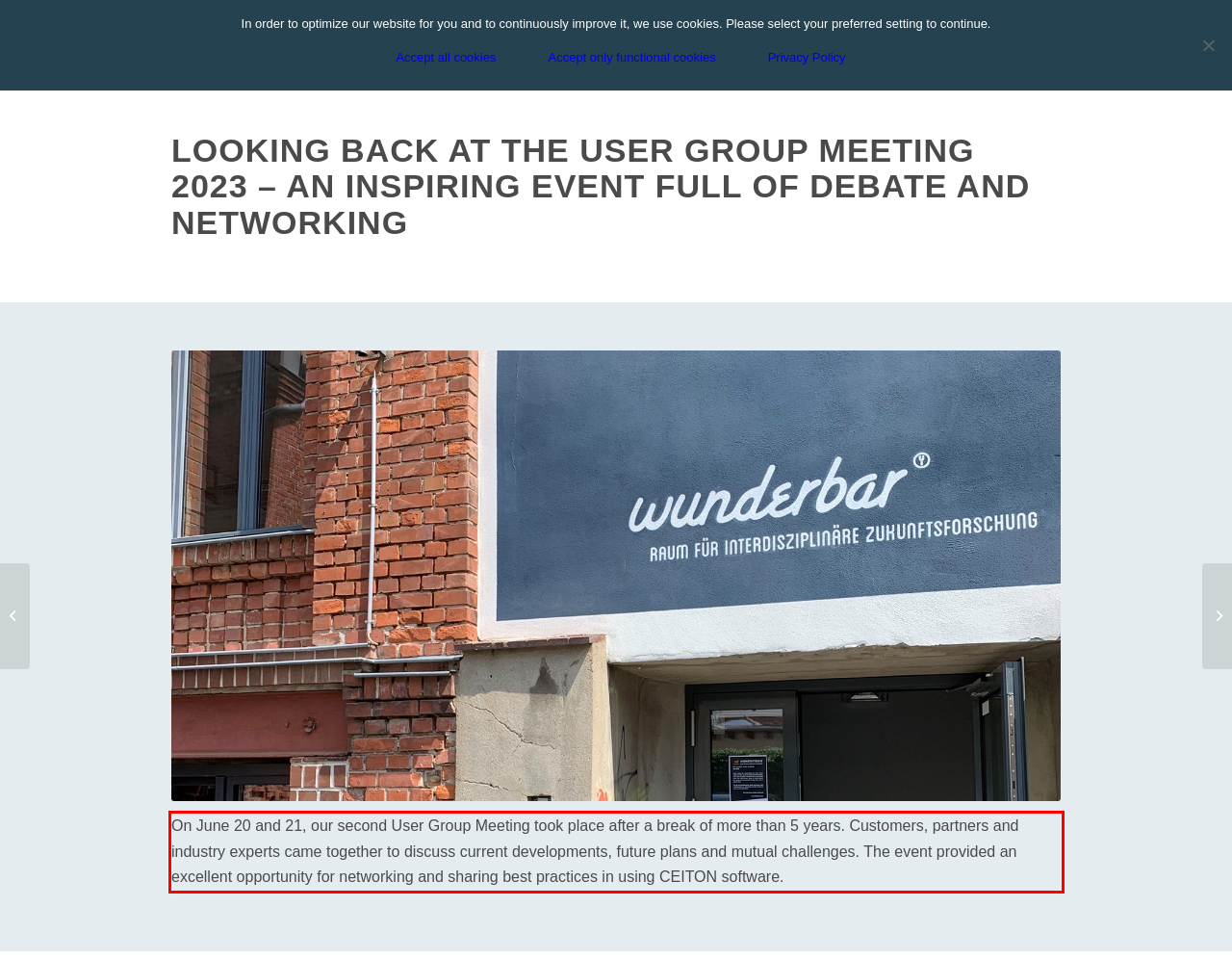Identify the text within the red bounding box on the webpage screenshot and generate the extracted text content.

On June 20 and 21, our second User Group Meeting took place after a break of more than 5 years. Customers, partners and industry experts came together to discuss current developments, future plans and mutual challenges. The event provided an excellent opportunity for networking and sharing best practices in using CEITON software.